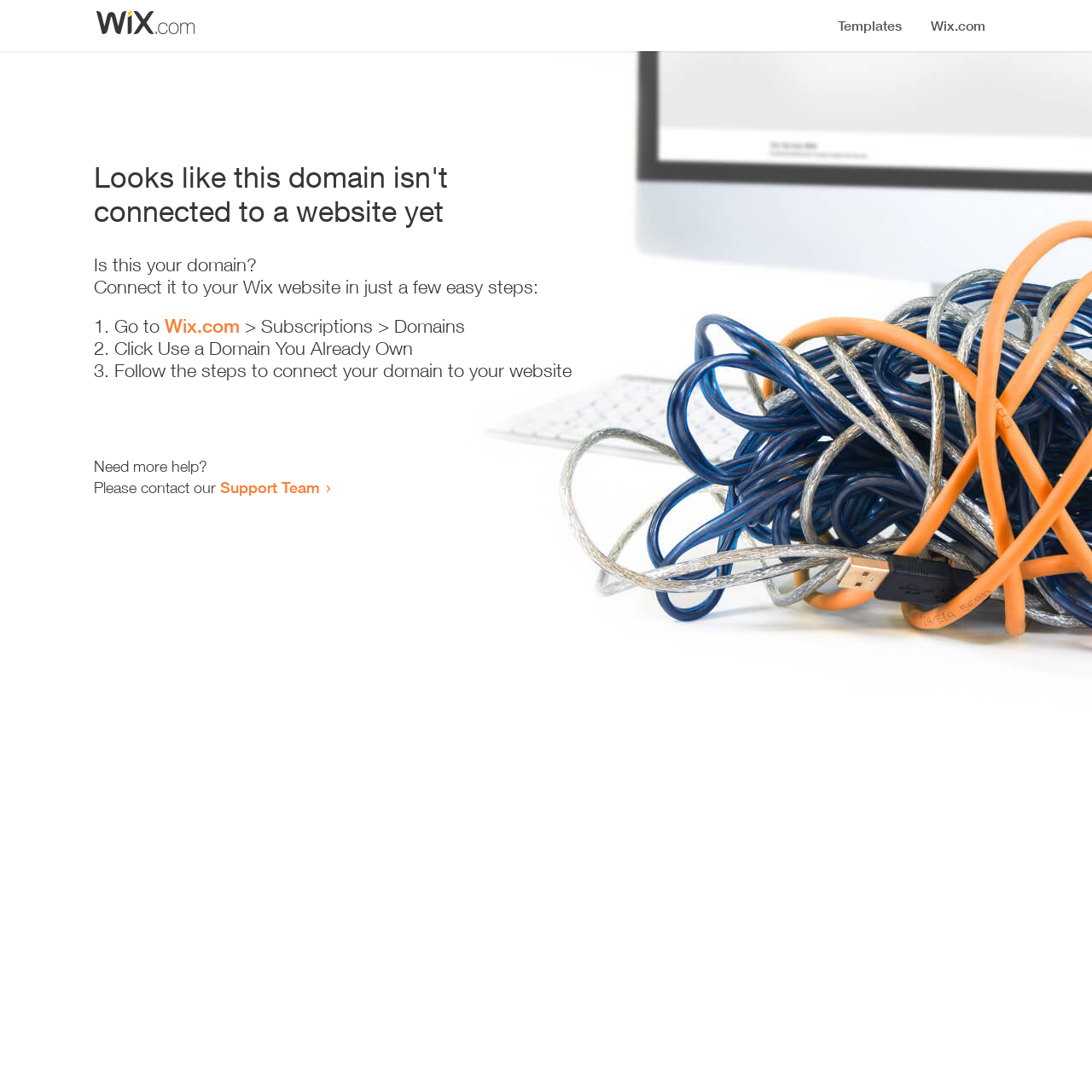Give a comprehensive overview of the webpage, including key elements.

The webpage appears to be an error page, indicating that a domain is not connected to a website yet. At the top, there is a small image, followed by a heading that states the error message. Below the heading, there is a series of instructions to connect the domain to a Wix website. 

The instructions are presented in a step-by-step format, with each step numbered and accompanied by a brief description. The first step involves going to Wix.com, followed by navigating to the Subscriptions and Domains section. The second step is to click on "Use a Domain You Already Own", and the third step is to follow the instructions to connect the domain to the website.

At the bottom of the page, there is a section that offers additional help, with a link to contact the Support Team. Overall, the page is simple and easy to navigate, with clear instructions and minimal clutter.